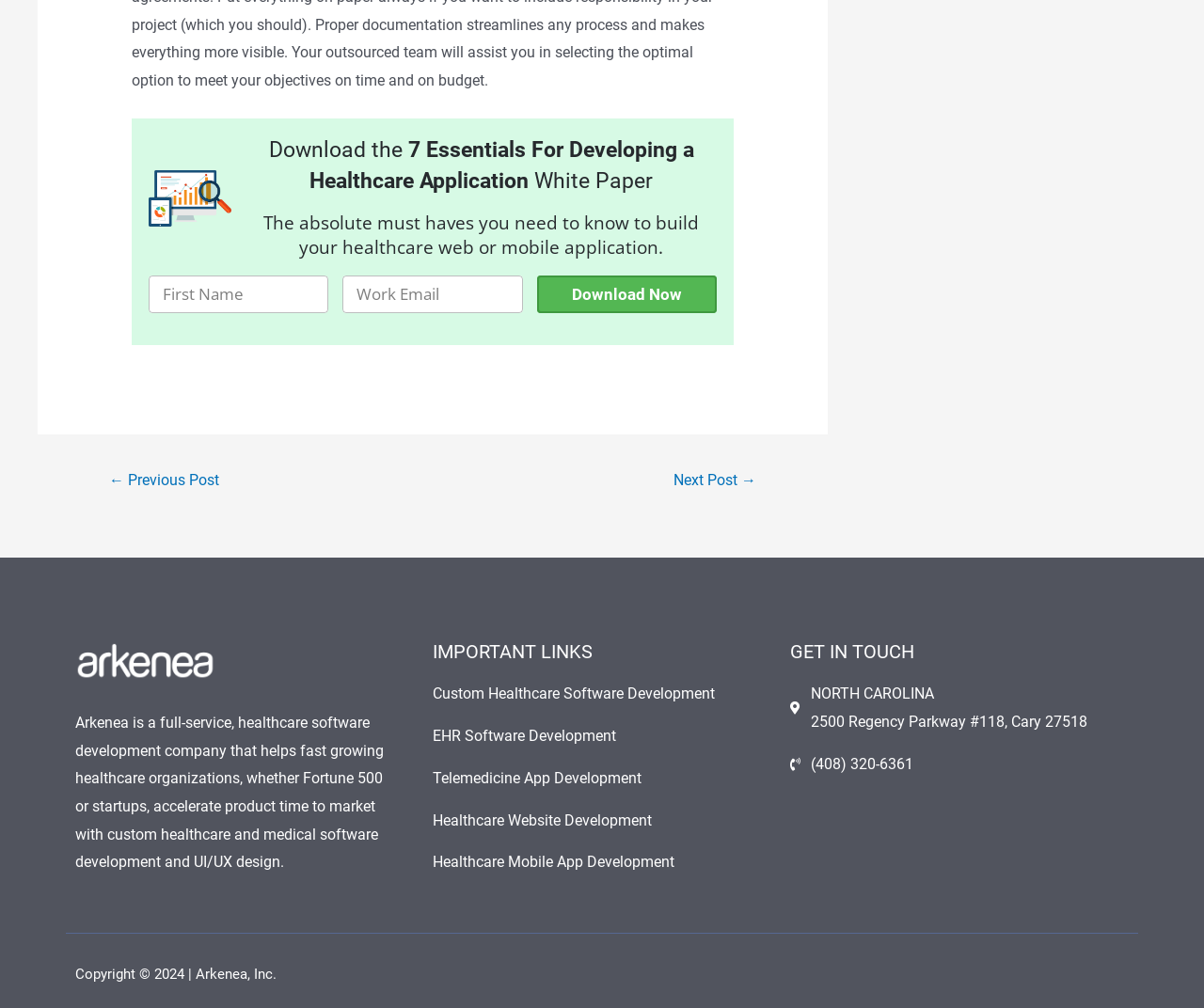Pinpoint the bounding box coordinates of the clickable element needed to complete the instruction: "click on download now". The coordinates should be provided as four float numbers between 0 and 1: [left, top, right, bottom].

[0.446, 0.273, 0.596, 0.311]